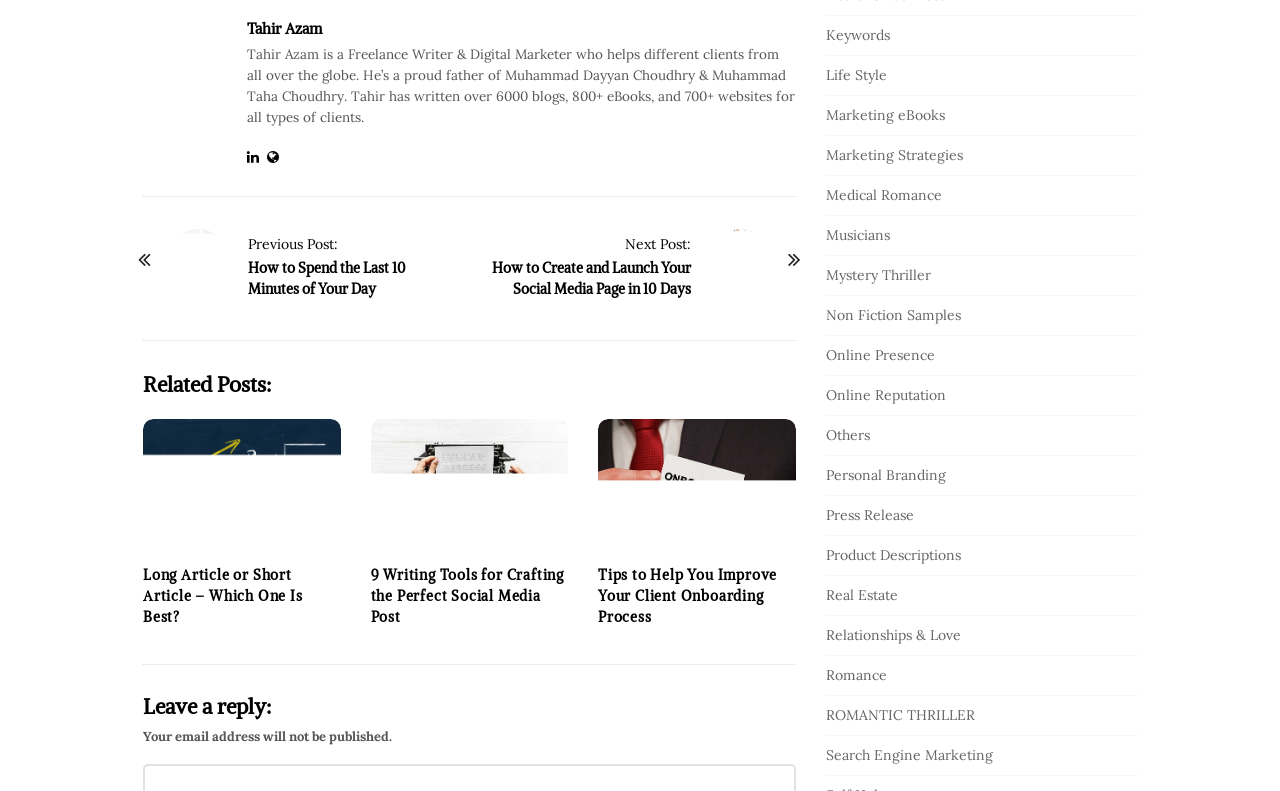For the given element description Relationships & Love, determine the bounding box coordinates of the UI element. The coordinates should follow the format (top-left x, top-left y, bottom-right x, bottom-right y) and be within the range of 0 to 1.

[0.645, 0.791, 0.751, 0.814]